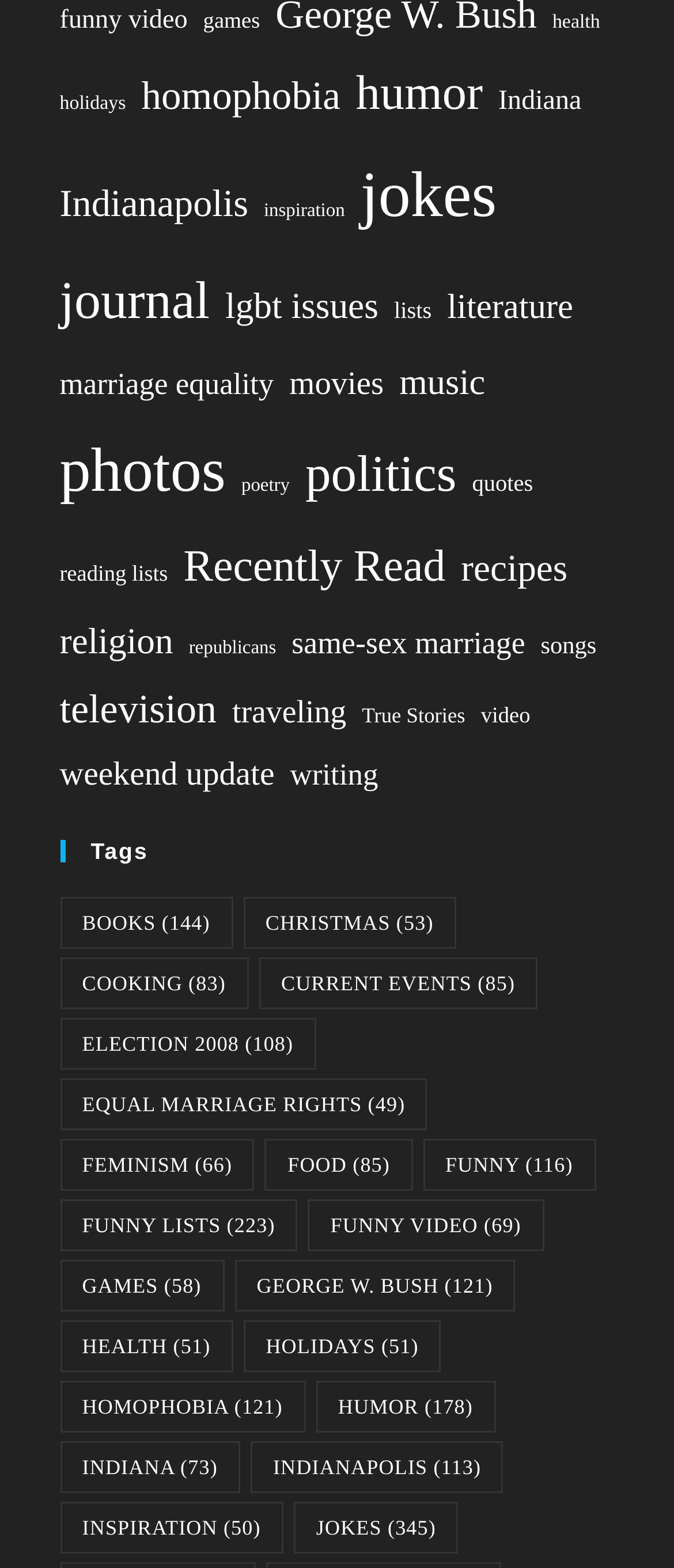Identify the bounding box coordinates of the region I need to click to complete this instruction: "explore humor".

[0.528, 0.033, 0.716, 0.088]